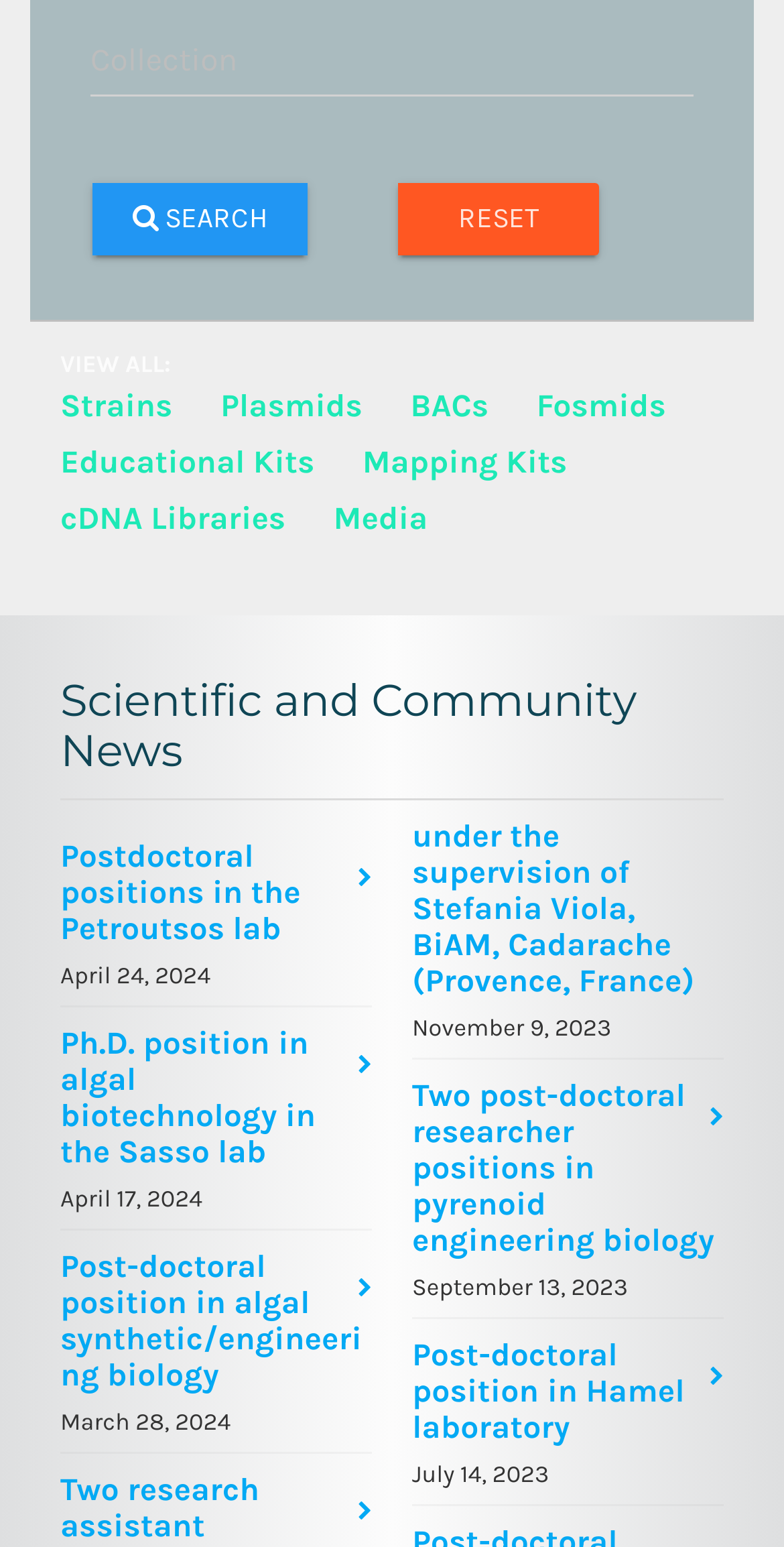What is the function of the button with the SEARCH icon?
Can you give a detailed and elaborate answer to the question?

The button with the SEARCH icon is located at the top of the webpage, and its function is to search for something, as indicated by the ' SEARCH' text.